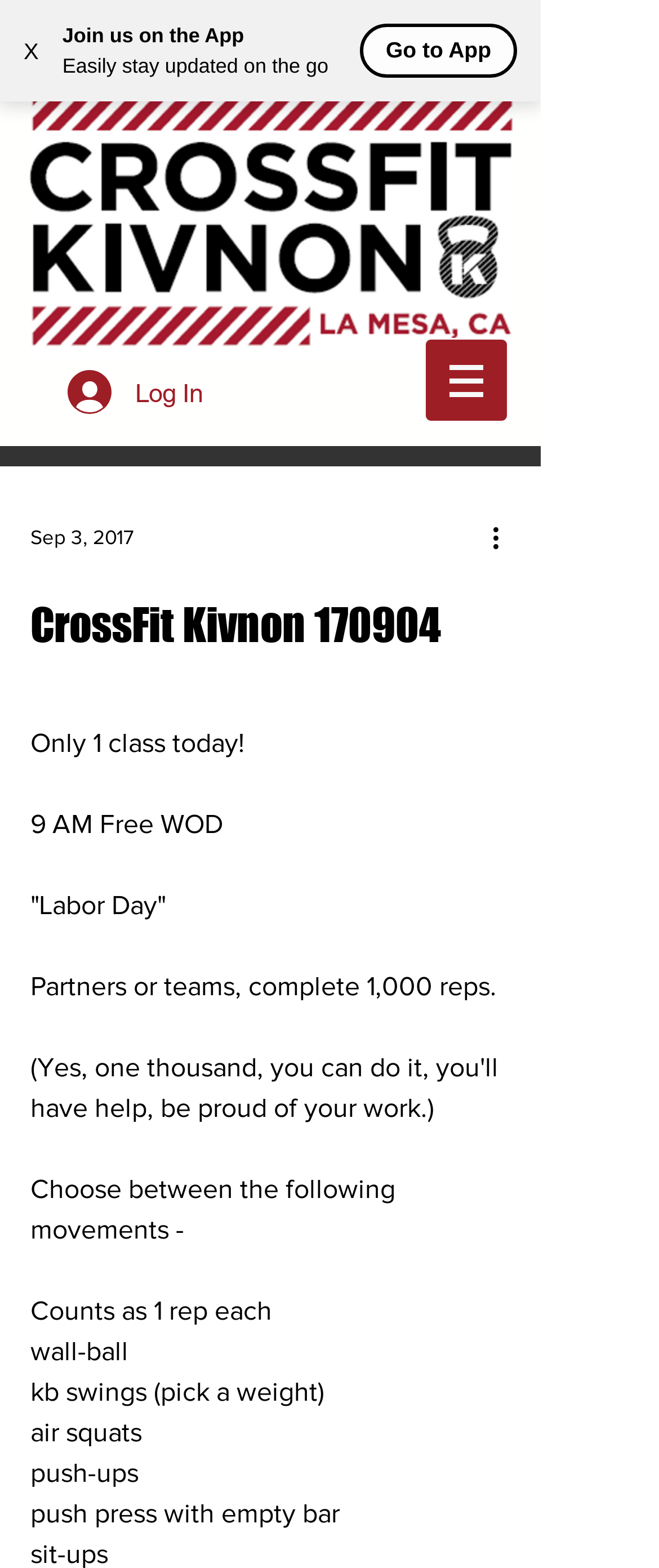What is the name of the gym?
Please provide a single word or phrase in response based on the screenshot.

CrossFit Kivnon